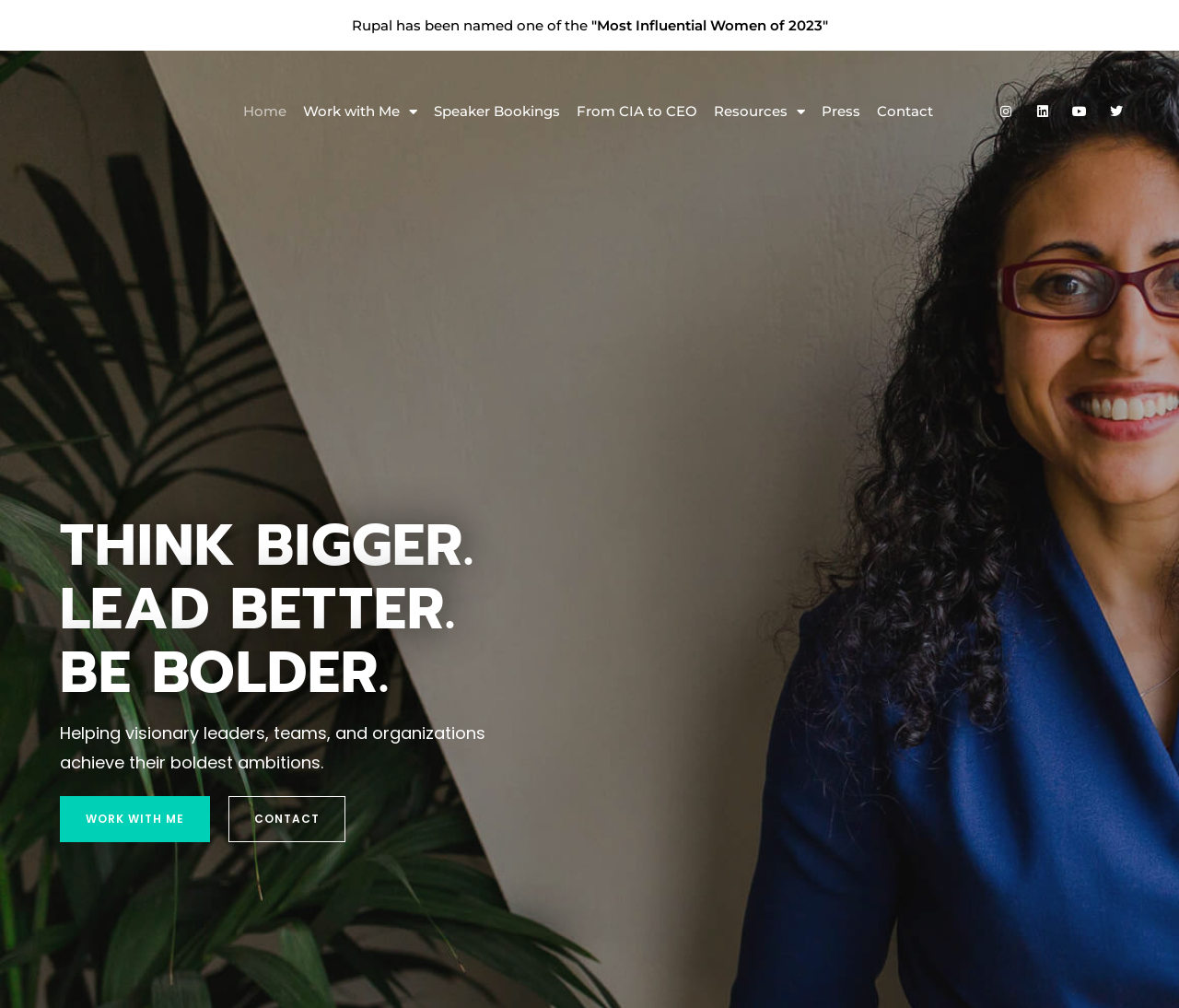Determine the bounding box coordinates of the section to be clicked to follow the instruction: "Click on the 'Work with Me' link". The coordinates should be given as four float numbers between 0 and 1, formatted as [left, top, right, bottom].

[0.254, 0.069, 0.357, 0.153]